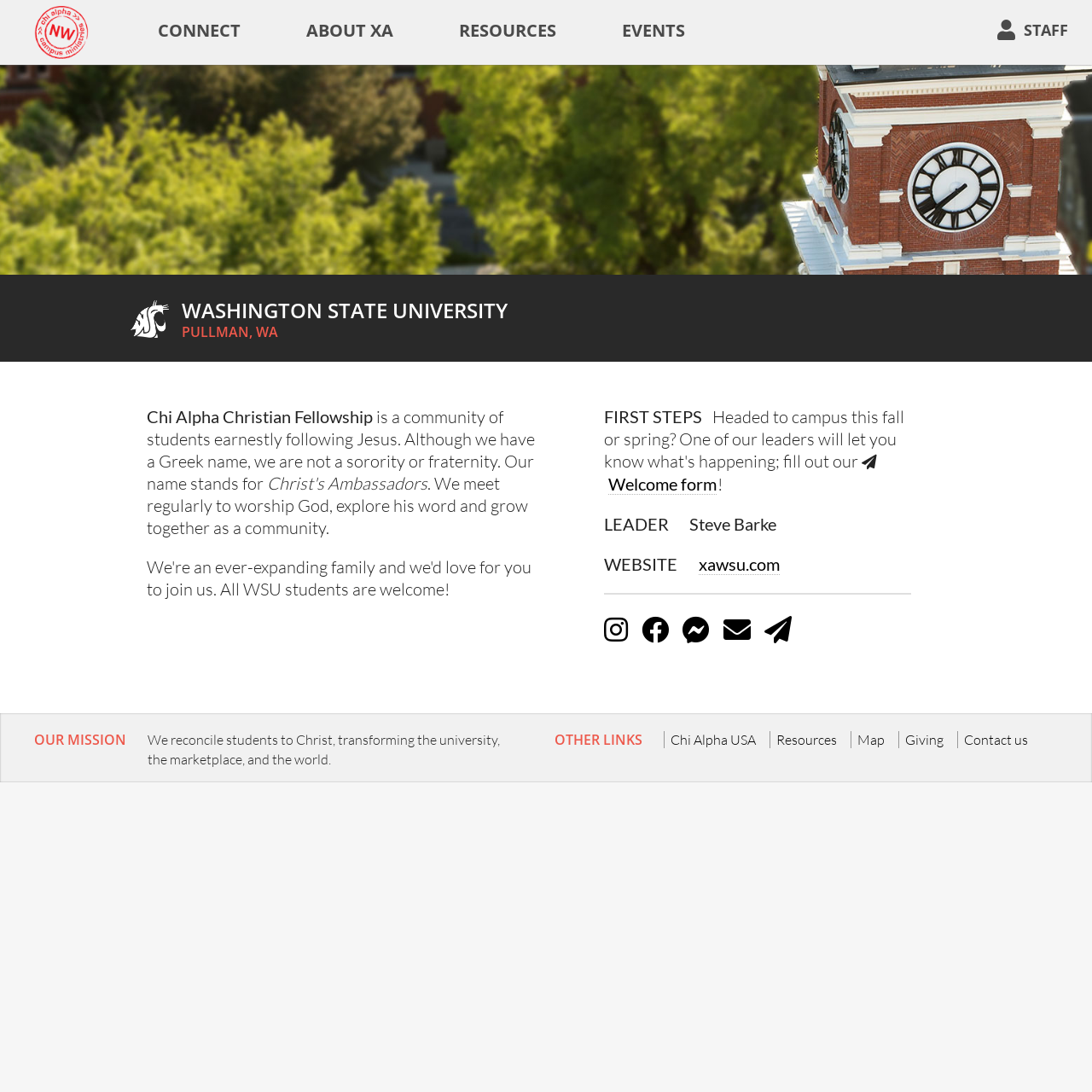Identify the bounding box coordinates of the region that needs to be clicked to carry out this instruction: "Visit the 'Chi Alpha USA' website". Provide these coordinates as four float numbers ranging from 0 to 1, i.e., [left, top, right, bottom].

[0.608, 0.67, 0.692, 0.685]